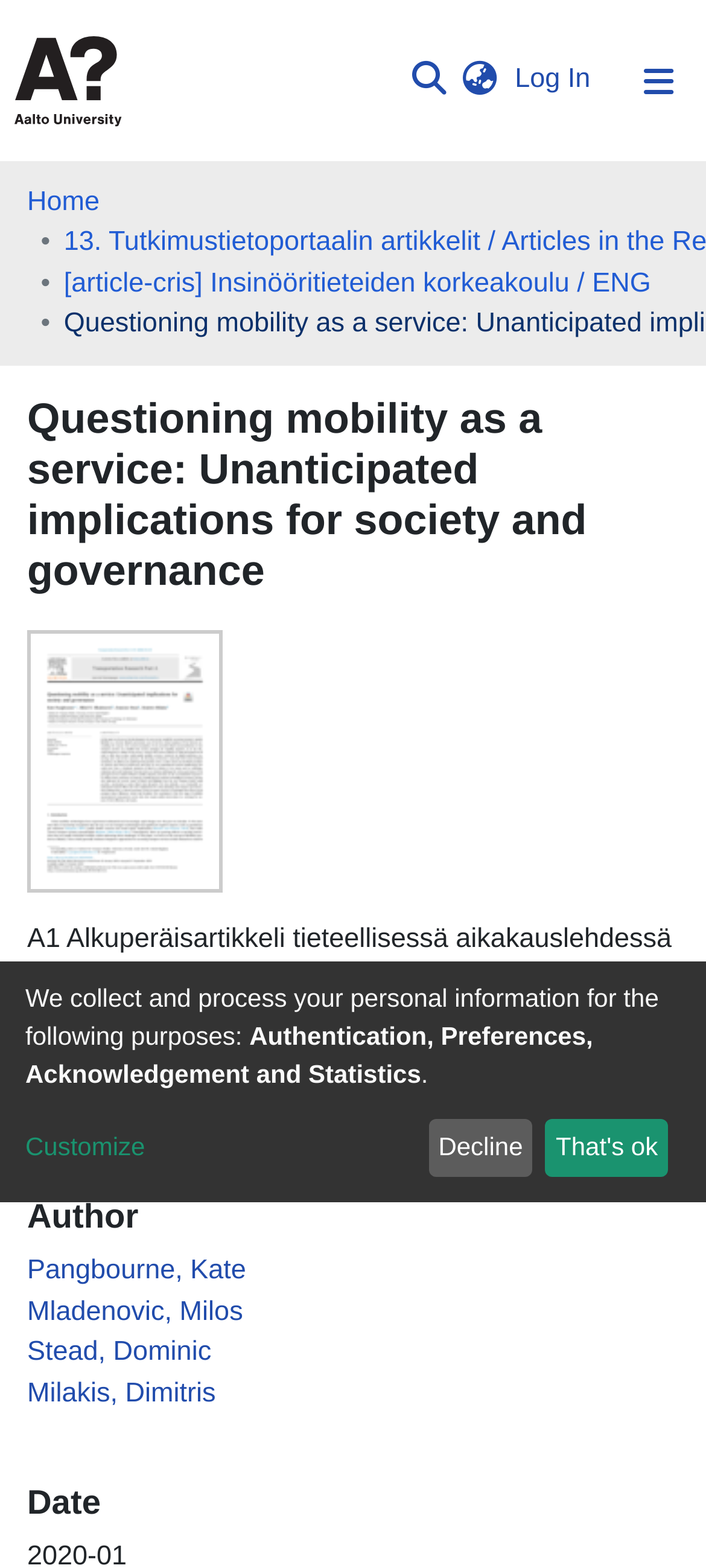Provide the bounding box coordinates of the section that needs to be clicked to accomplish the following instruction: "Browse Aaltodoc publication archive."

[0.038, 0.149, 0.962, 0.194]